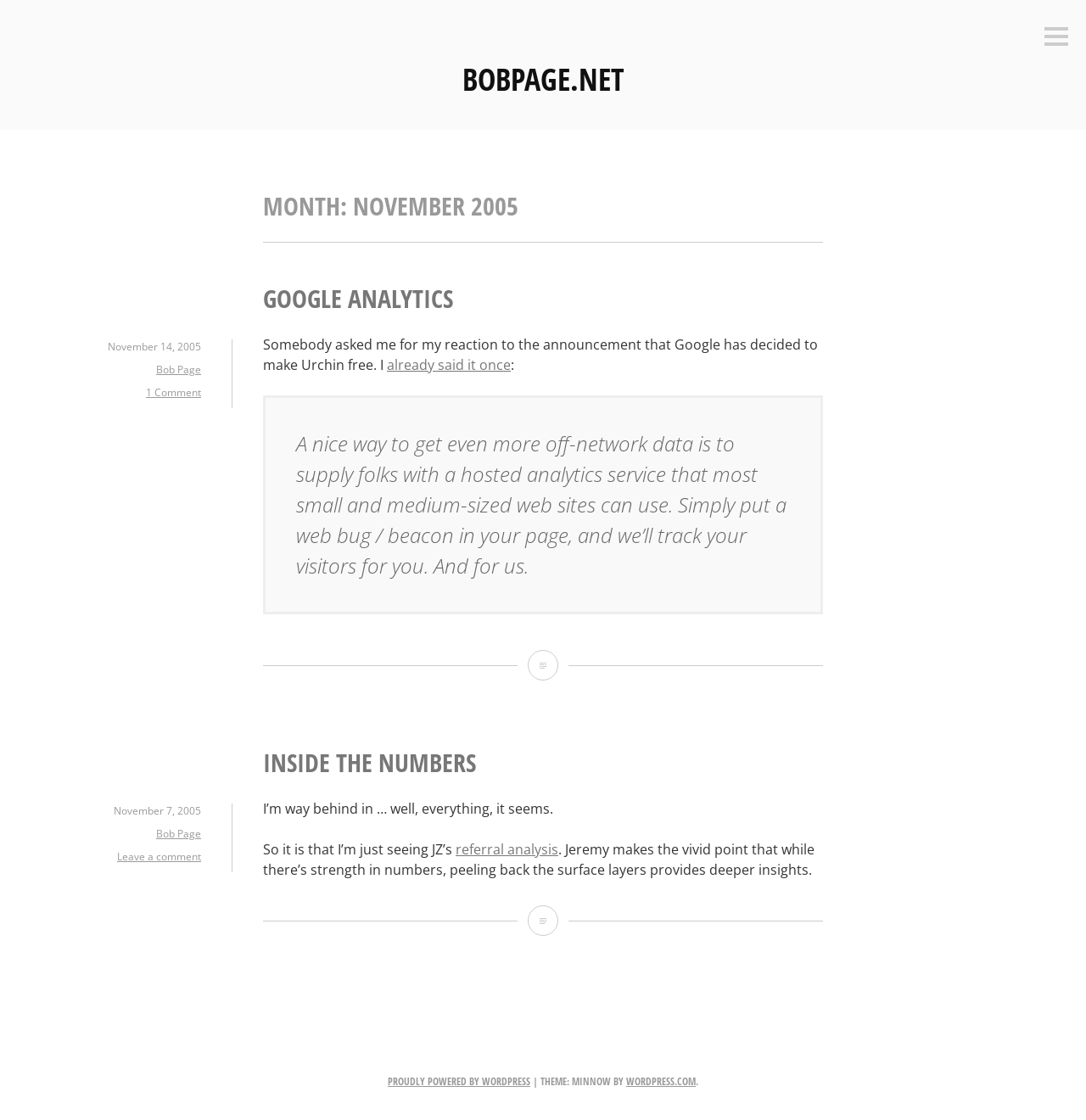Point out the bounding box coordinates of the section to click in order to follow this instruction: "Check 'GOOGLE ANALYTICS'".

[0.242, 0.251, 0.417, 0.282]